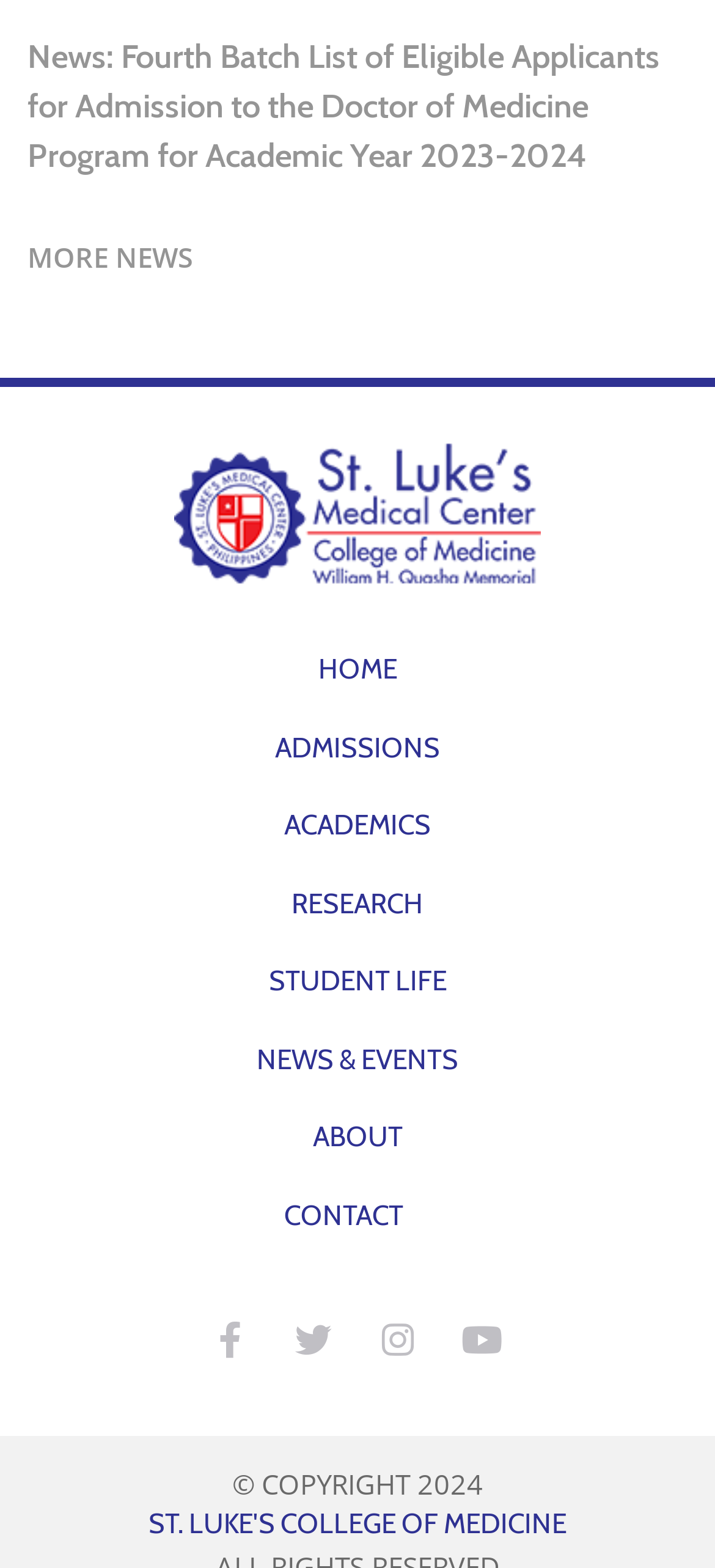Determine the bounding box of the UI component based on this description: "St. Luke's College Of Medicine". The bounding box coordinates should be four float values between 0 and 1, i.e., [left, top, right, bottom].

[0.038, 0.96, 0.962, 0.986]